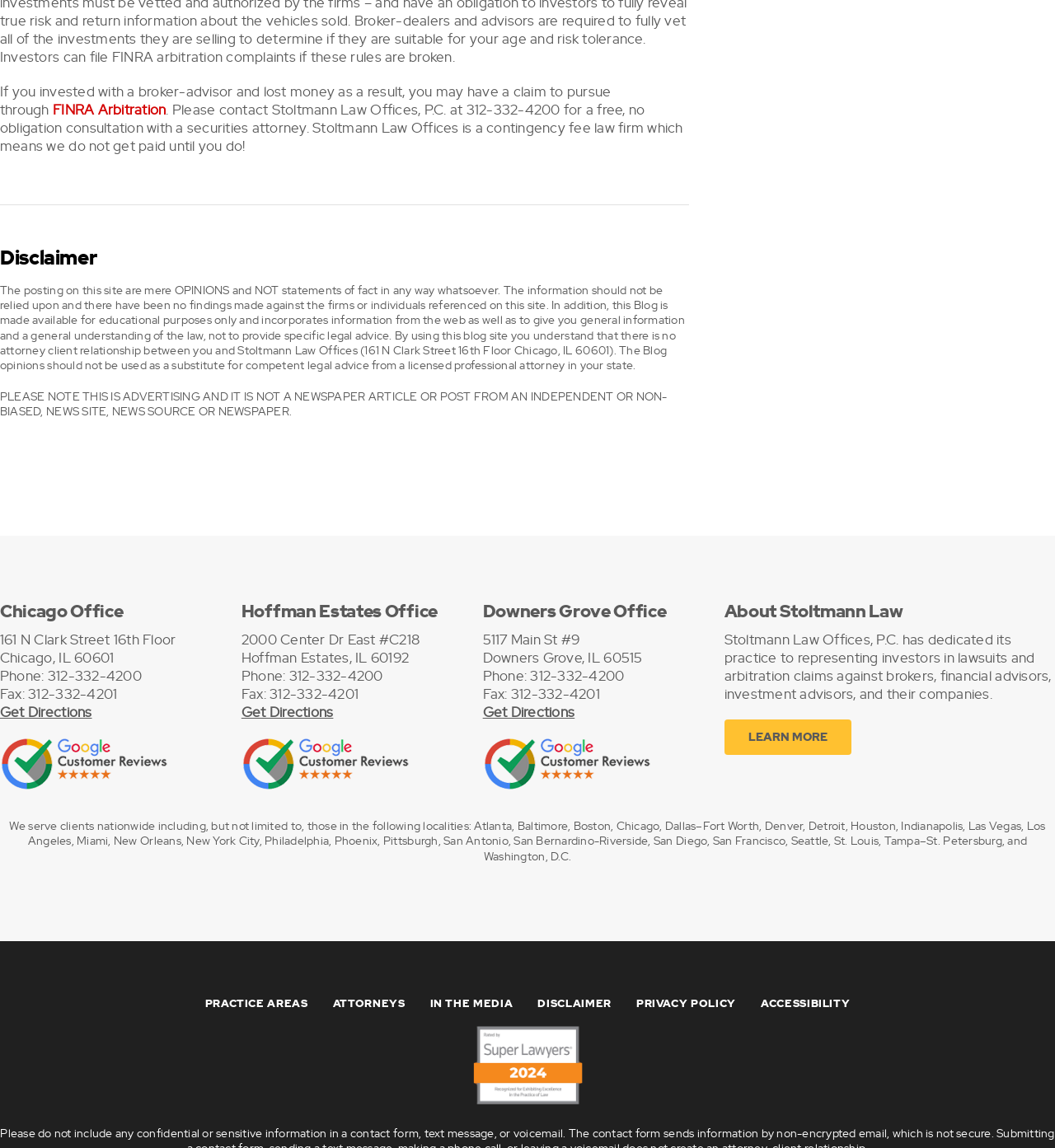What is the practice area of Stoltmann Law Offices?
Please provide a single word or phrase as your answer based on the image.

representing investors